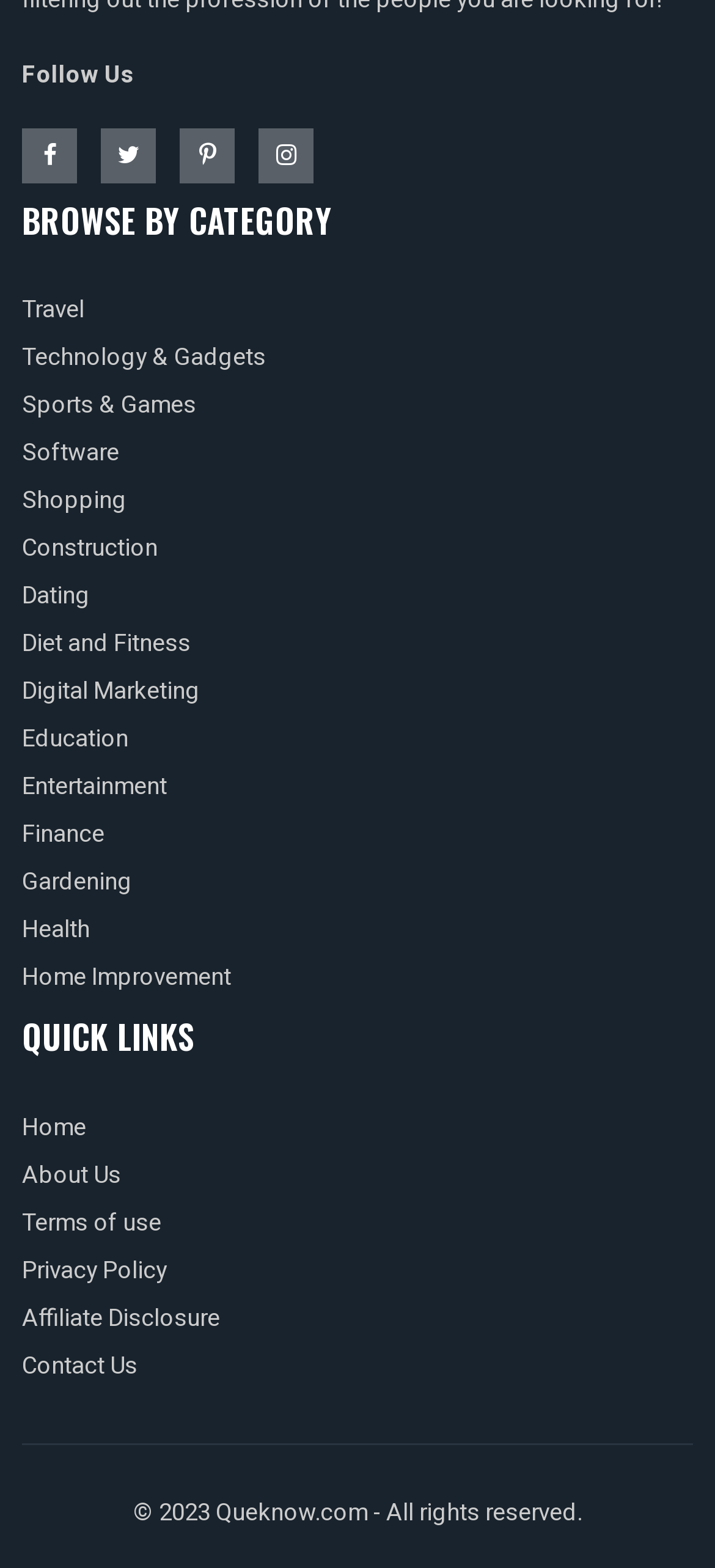Please identify the bounding box coordinates of the element's region that I should click in order to complete the following instruction: "Follow us on social media". The bounding box coordinates consist of four float numbers between 0 and 1, i.e., [left, top, right, bottom].

[0.031, 0.085, 0.133, 0.108]